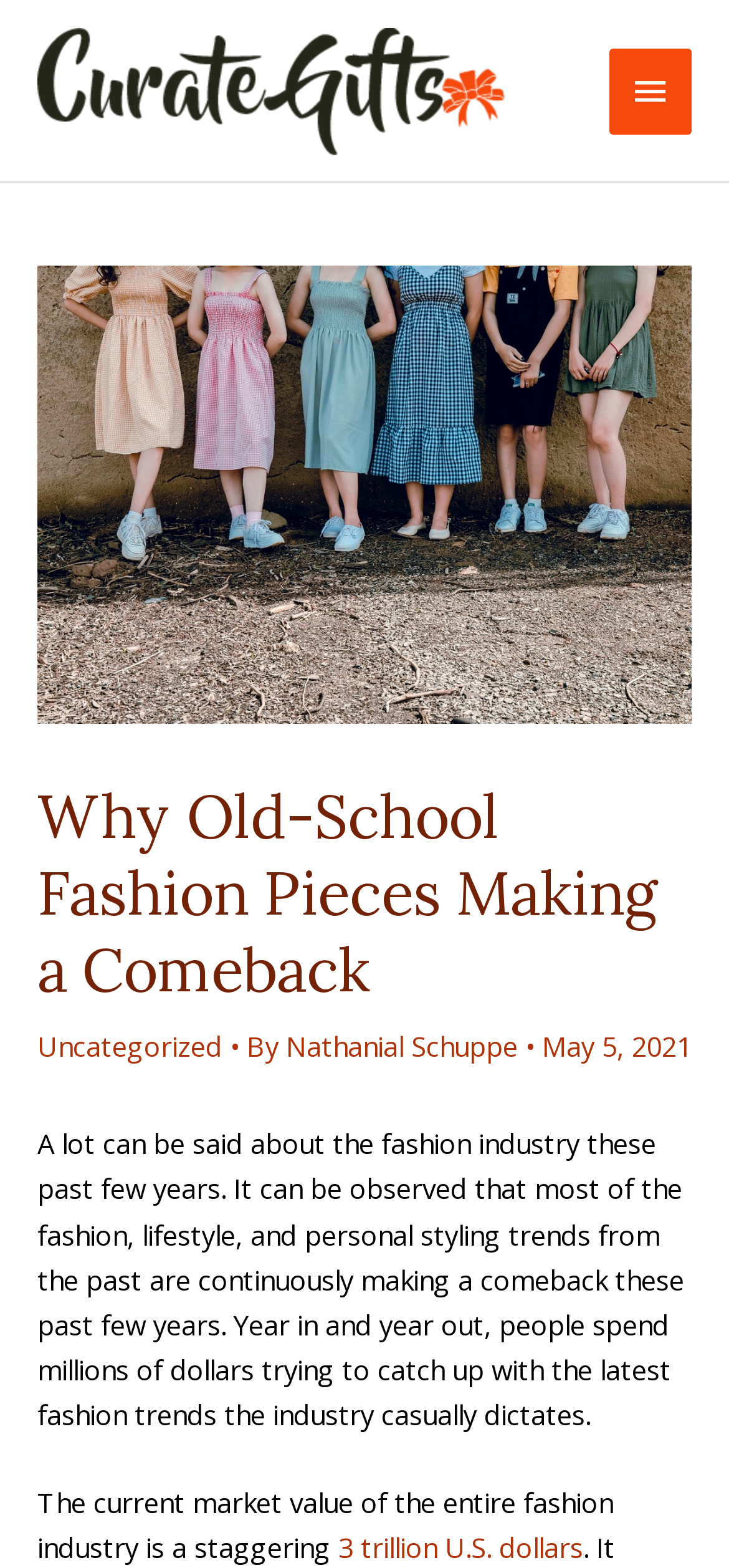What is the name of the website?
Please give a detailed and elaborate explanation in response to the question.

The name of the website can be found in the top-left corner of the webpage, where the logo 'curategifts' is located, which is an image element with a bounding box of [0.051, 0.017, 0.692, 0.099].